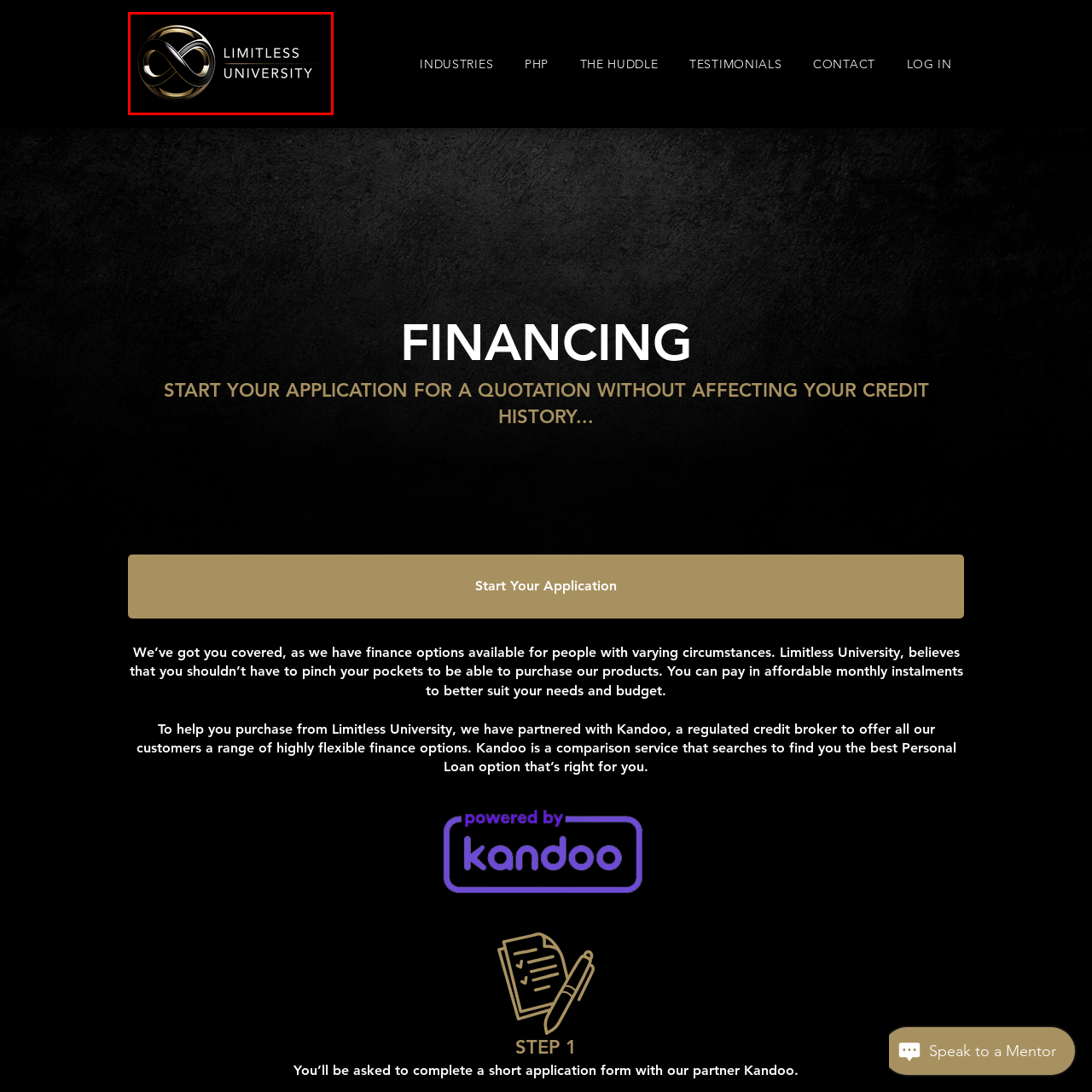Examine the section enclosed by the red box and give a brief answer to the question: What is the color of the typography of the university's name?

gold and black